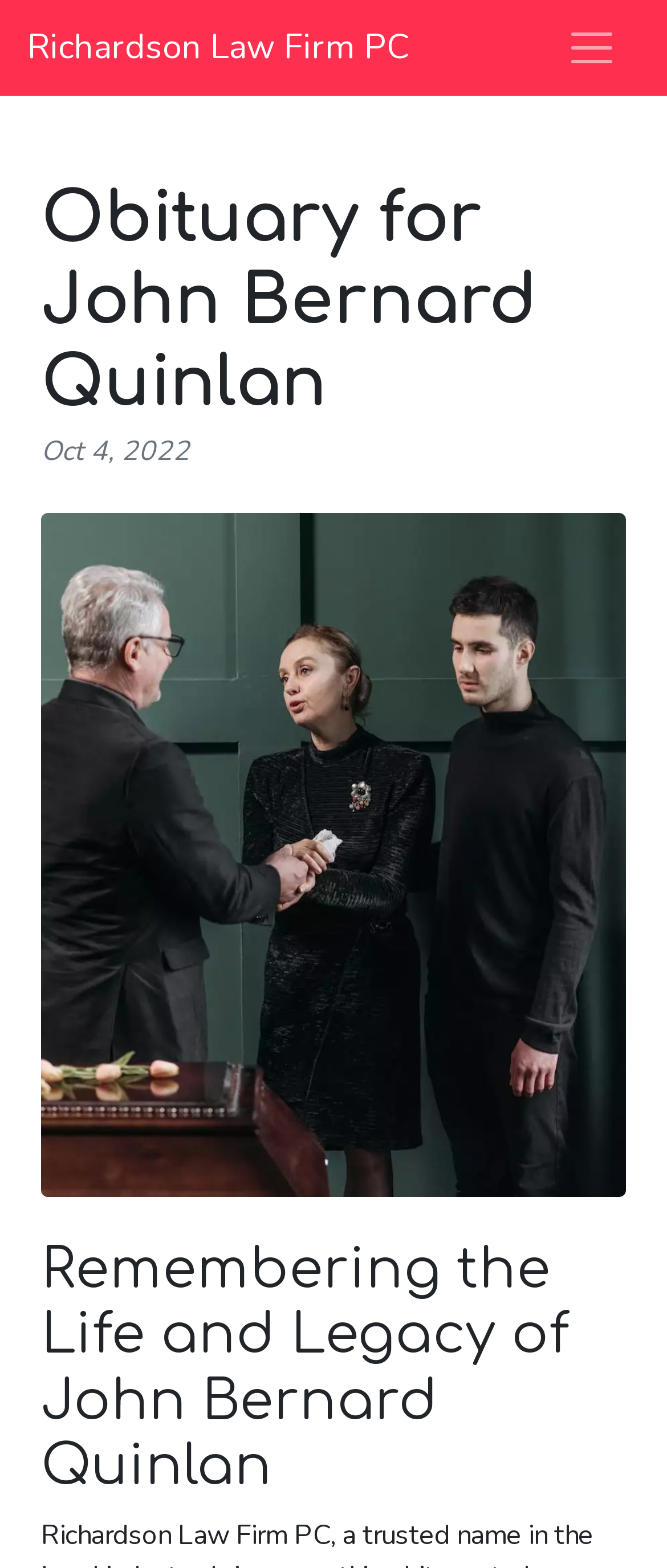Please find the bounding box for the UI element described by: "aria-label="Toggle navigation"".

[0.815, 0.009, 0.959, 0.052]